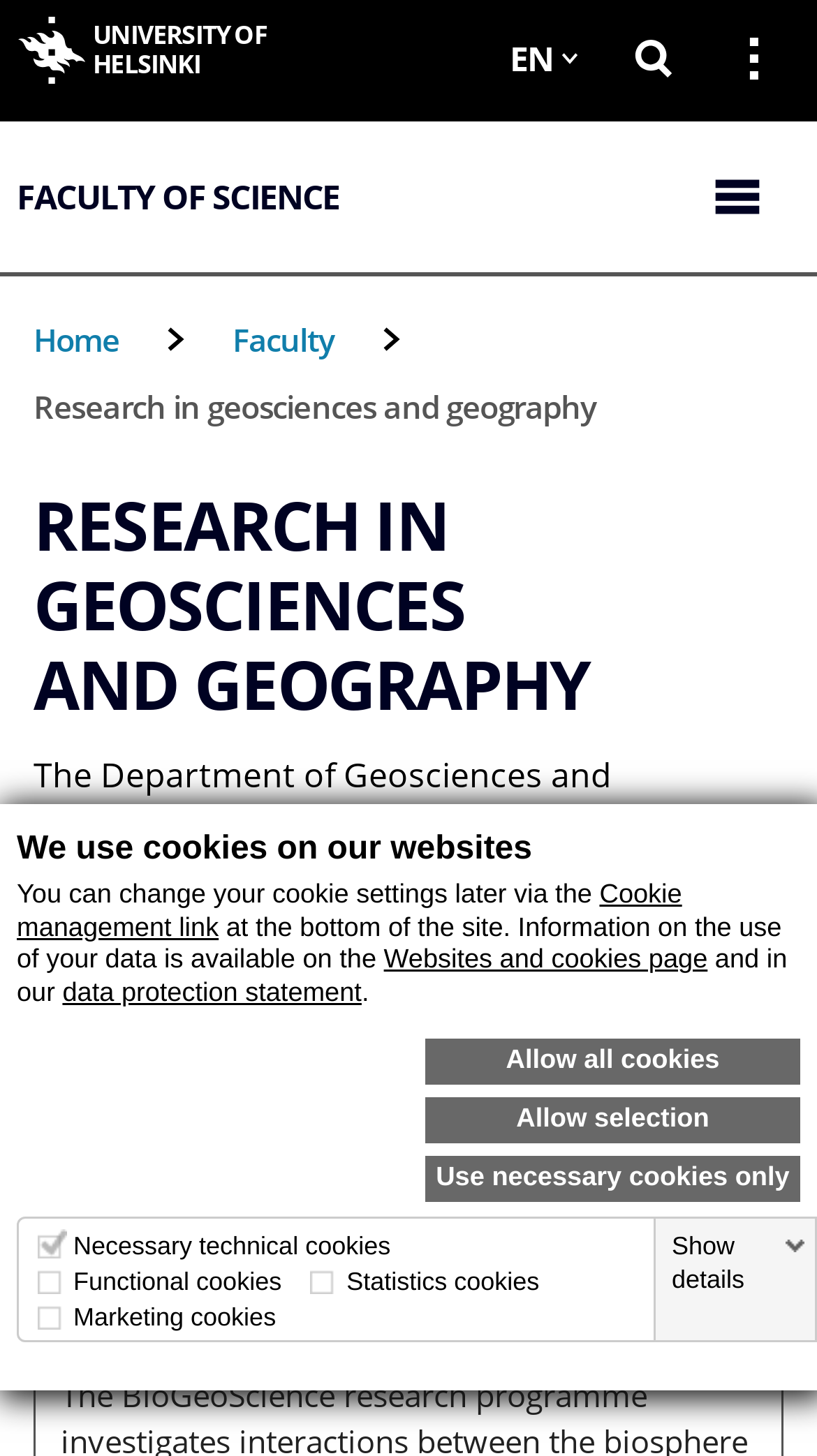What is the purpose of the department's research?
Based on the image, answer the question in a detailed manner.

I found the answer by reading the static text that describes the department, which says 'Our internationally recognised, high-quality research is supported by our modern laboratories and research stations.' This indicates that the purpose of the department's research is to conduct high-quality research.